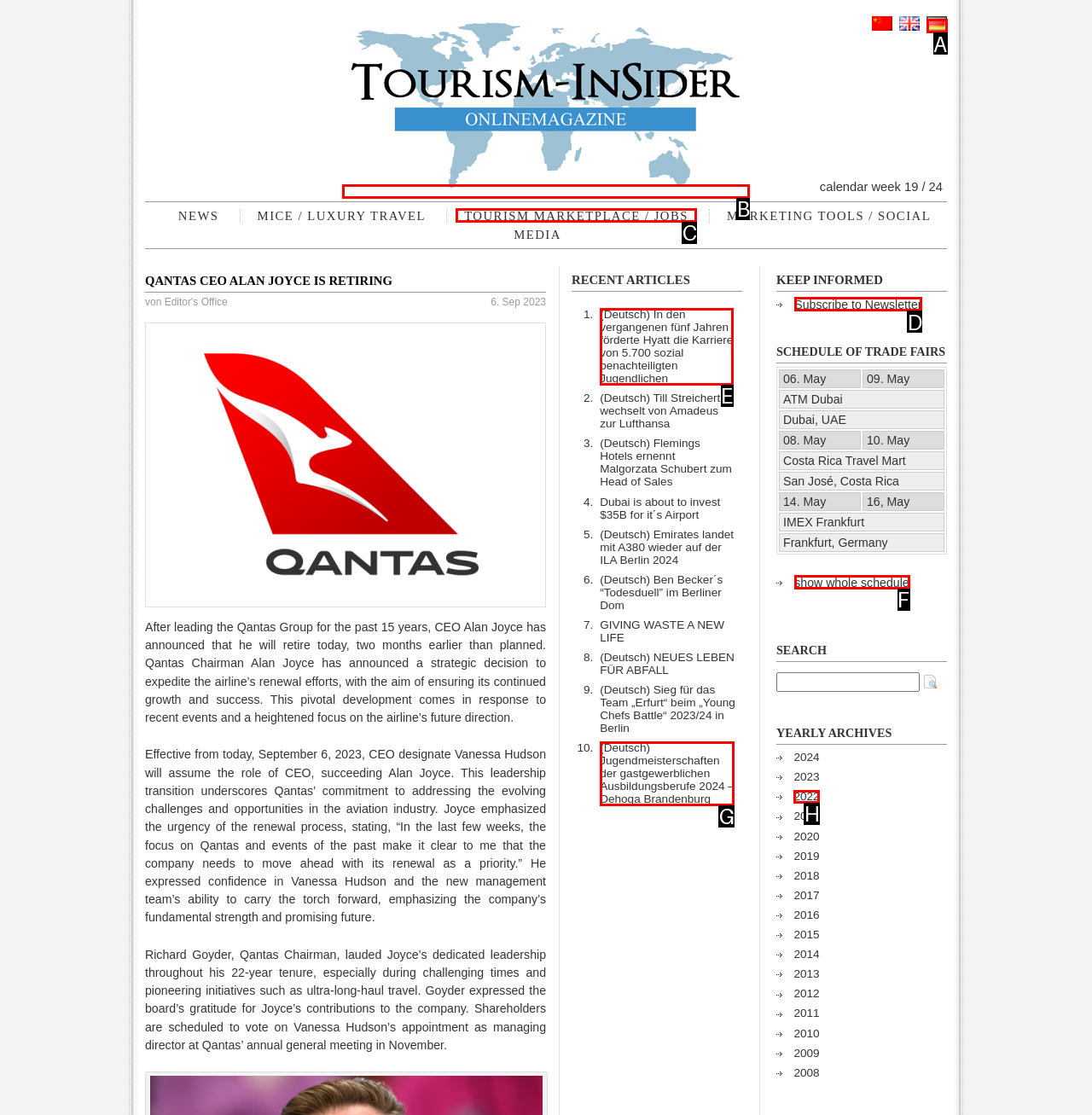Identify which lettered option completes the task: Listen to E-Jazz Radio. Provide the letter of the correct choice.

None